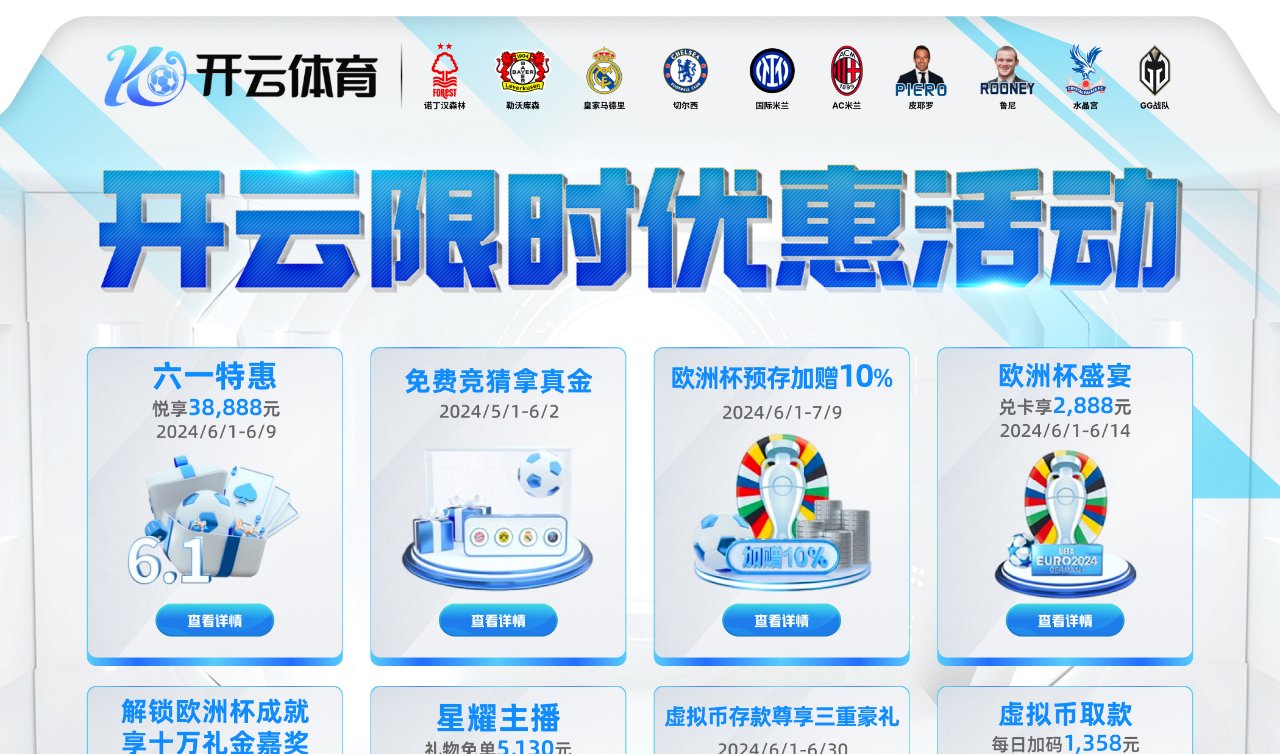What is the name of the school?
Look at the image and respond with a one-word or short-phrase answer.

School of Biosciences